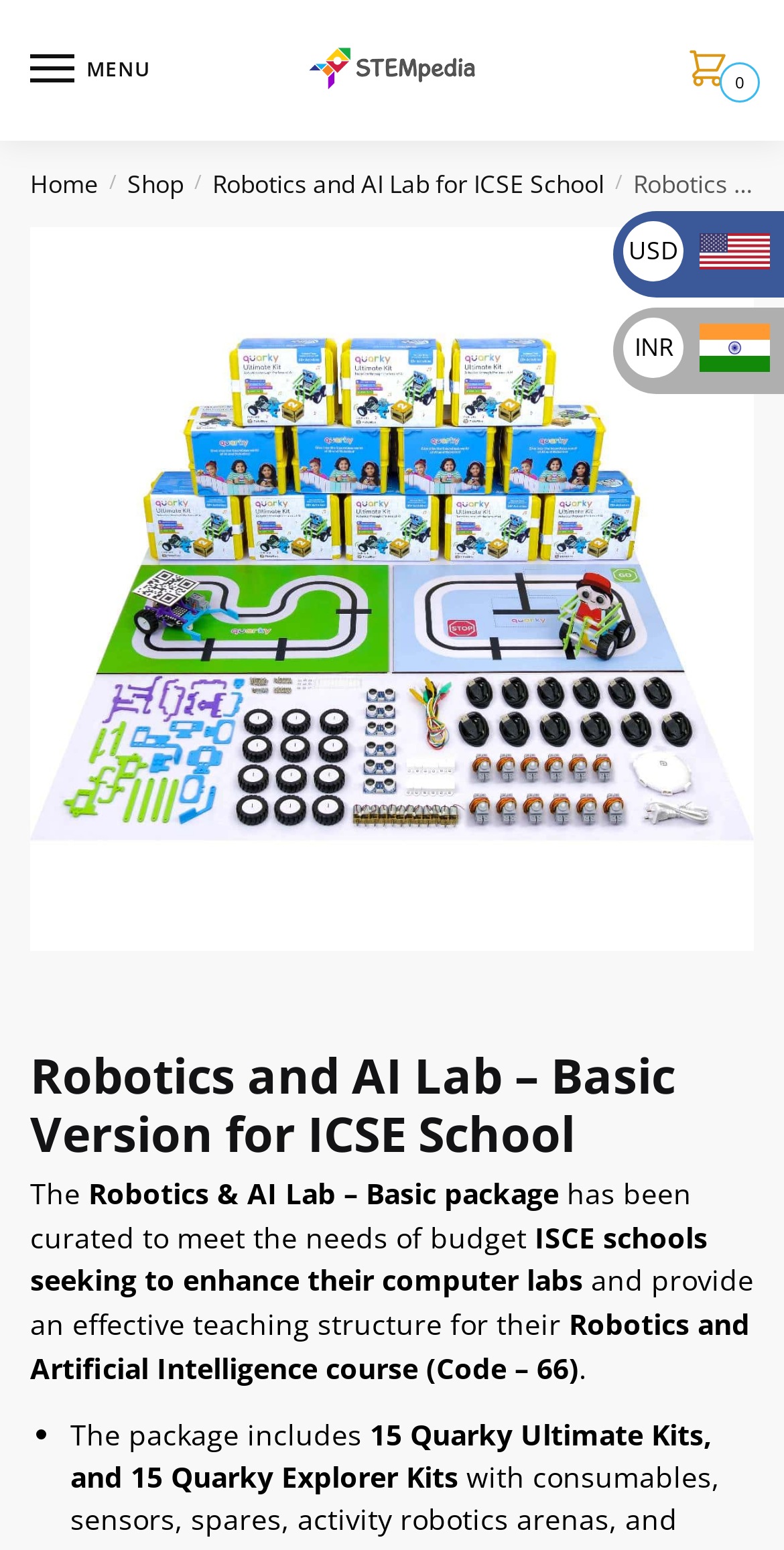What is the purpose of the Robotics and AI Lab package?
Answer briefly with a single word or phrase based on the image.

to enhance computer labs and provide teaching structure